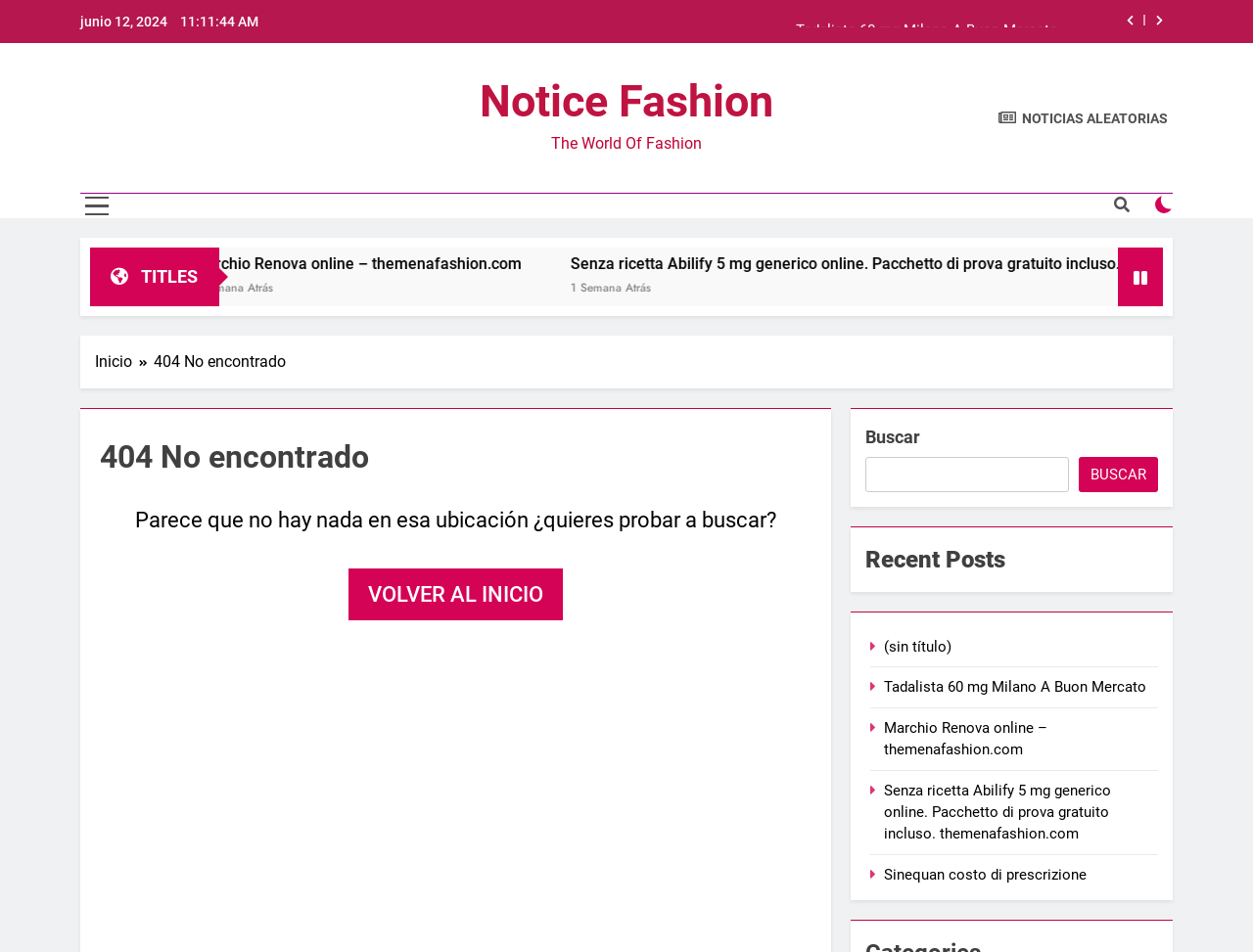Ascertain the bounding box coordinates for the UI element detailed here: "1 semana atrás". The coordinates should be provided as [left, top, right, bottom] with each value being a float between 0 and 1.

[0.044, 0.291, 0.108, 0.31]